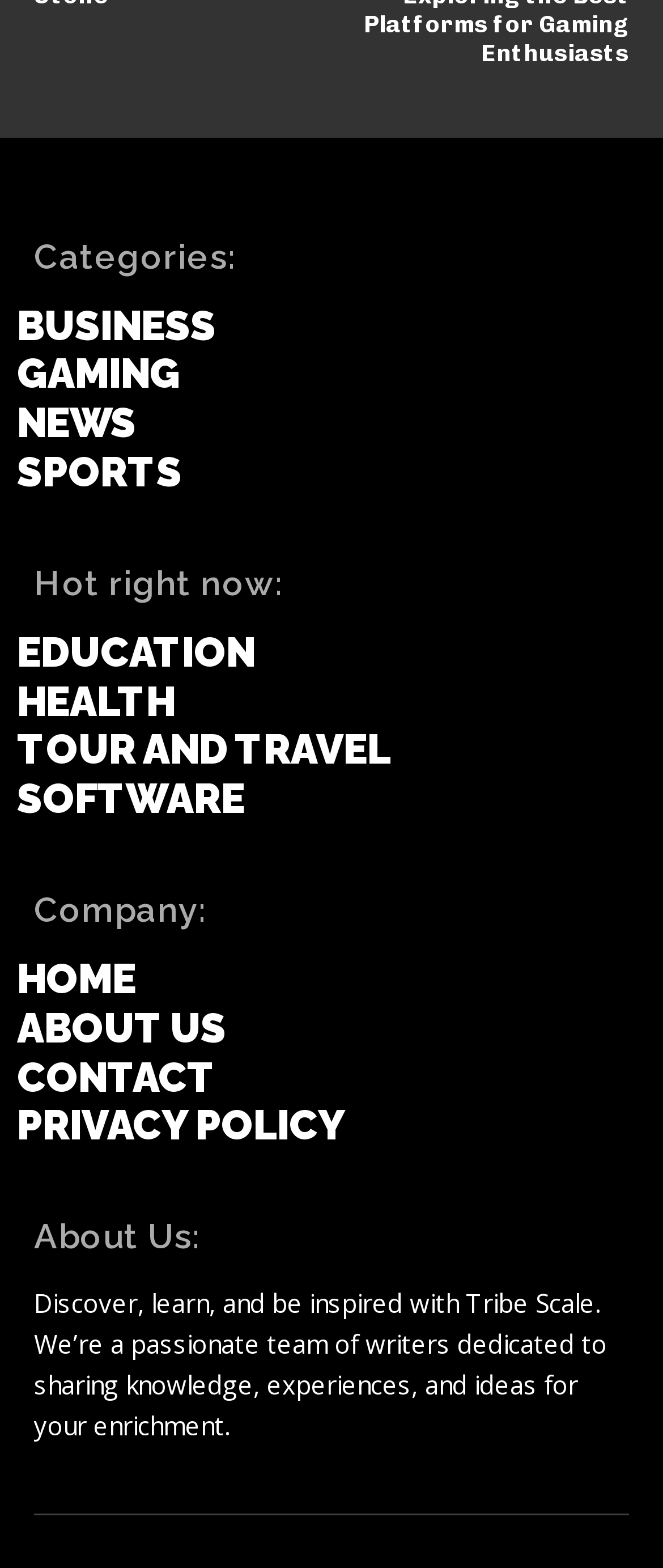Identify the bounding box coordinates of the clickable section necessary to follow the following instruction: "Visit the HOME page". The coordinates should be presented as four float numbers from 0 to 1, i.e., [left, top, right, bottom].

[0.026, 0.61, 0.949, 0.641]